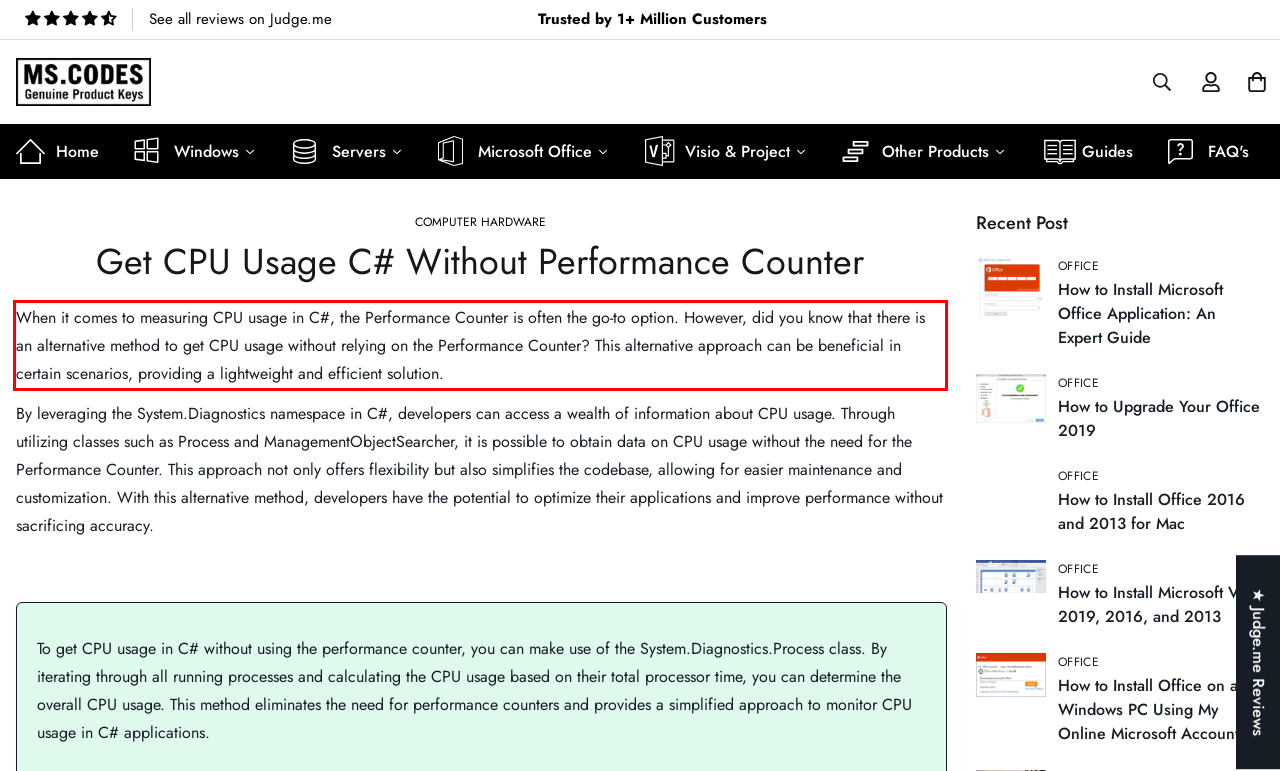You are given a screenshot of a webpage with a UI element highlighted by a red bounding box. Please perform OCR on the text content within this red bounding box.

When it comes to measuring CPU usage in C#, the Performance Counter is often the go-to option. However, did you know that there is an alternative method to get CPU usage without relying on the Performance Counter? This alternative approach can be beneficial in certain scenarios, providing a lightweight and efficient solution.